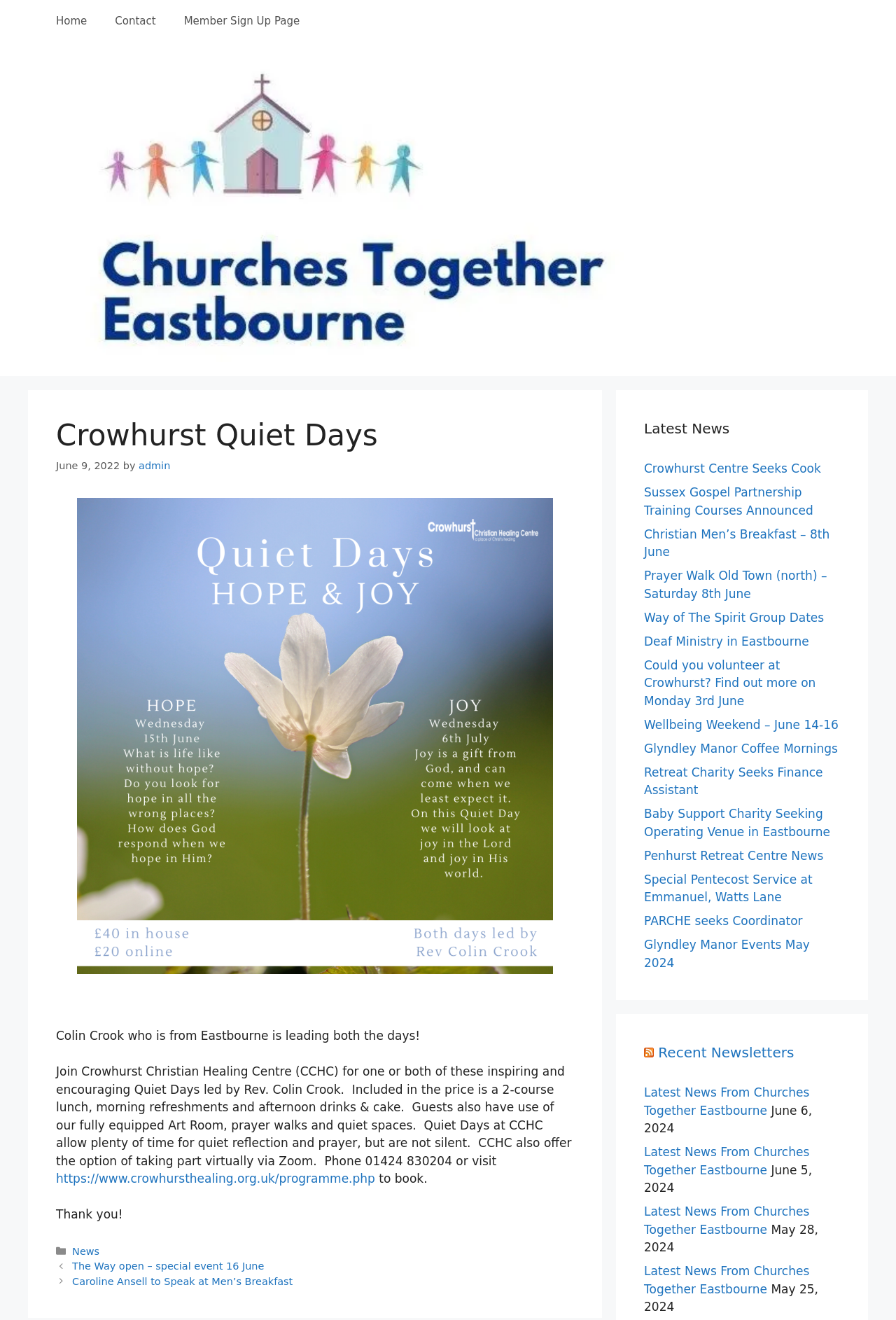Explain the webpage in detail.

The webpage is about Crowhurst Quiet Days, a Christian event organized by Crowhurst Christian Healing Centre (CCHC). At the top, there is a navigation bar with links to "Home", "Contact", and "Member Sign Up Page". Below the navigation bar, there is a banner with a link to "Churches Together for Eastbourne" and an image of the same name.

The main content of the webpage is an article about the Crowhurst Quiet Days event, led by Rev. Colin Crook. The event details are provided, including the date, June 9, 2022, and the activities that will take place, such as a 2-course lunch, morning refreshments, and afternoon drinks and cake. The event also offers the option of participating virtually via Zoom.

On the right side of the webpage, there is a section with the latest news, featuring 14 links to different news articles, including "Crowhurst Centre Seeks Cook", "Sussex Gospel Partnership Training Courses Announced", and "Wellbeing Weekend – June 14-16". Below the latest news section, there is a heading "RSS Recent Newsletters" with links to RSS and Recent Newsletters.

At the bottom of the webpage, there is a footer section with links to "News" and "Posts", as well as a section with recent newsletters from Churches Together Eastbourne, dated from June 6, 2024, to May 25, 2024.